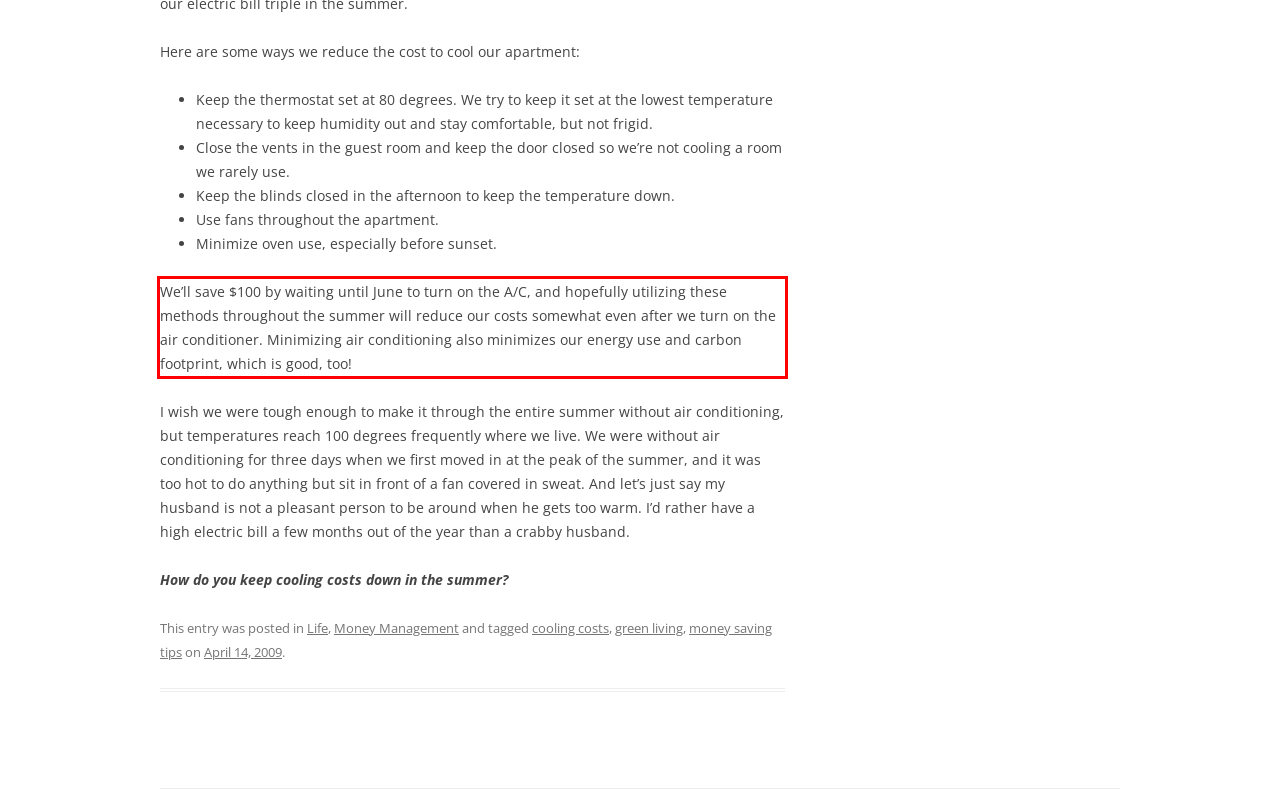Please take the screenshot of the webpage, find the red bounding box, and generate the text content that is within this red bounding box.

We’ll save $100 by waiting until June to turn on the A/C, and hopefully utilizing these methods throughout the summer will reduce our costs somewhat even after we turn on the air conditioner. Minimizing air conditioning also minimizes our energy use and carbon footprint, which is good, too!